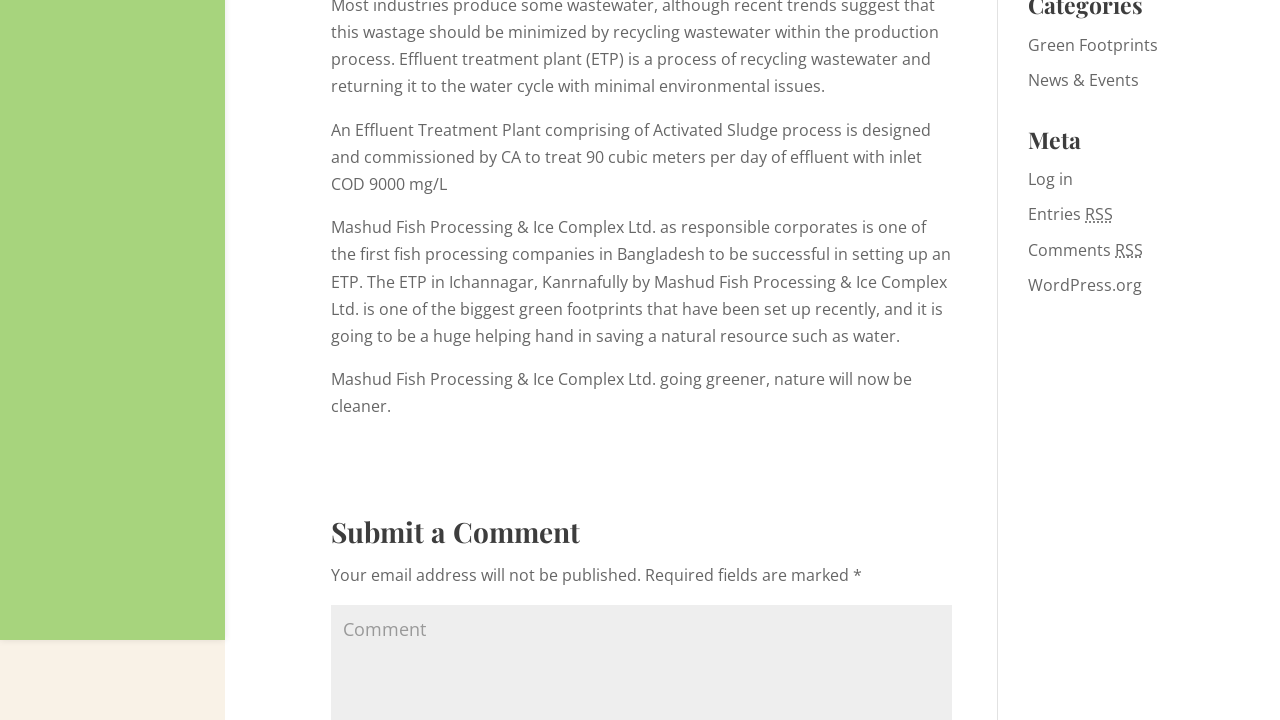Using the provided element description: "News & Events", identify the bounding box coordinates. The coordinates should be four floats between 0 and 1 in the order [left, top, right, bottom].

[0.803, 0.096, 0.89, 0.126]